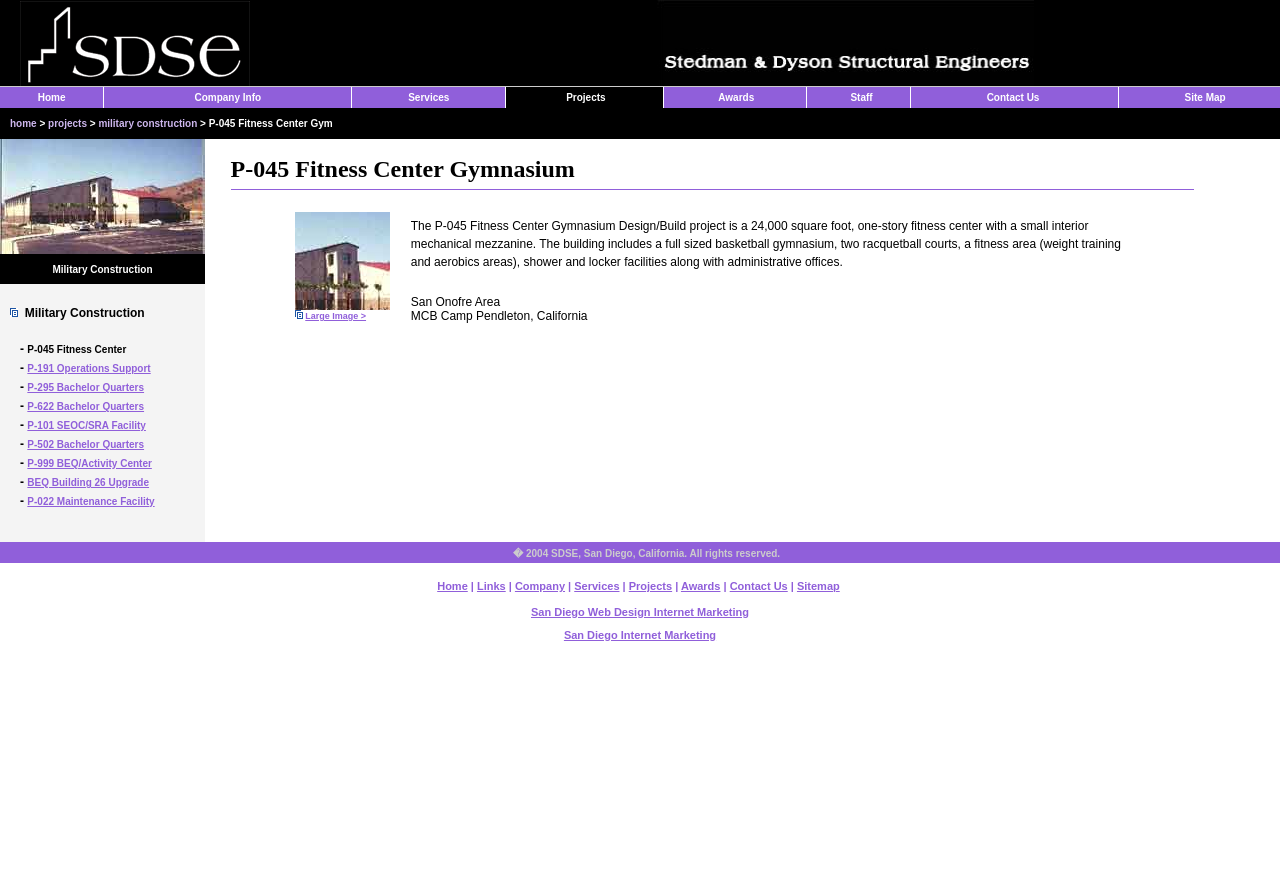Extract the bounding box coordinates for the UI element described as: "P-101 SEOC/SRA Facility".

[0.021, 0.482, 0.114, 0.495]